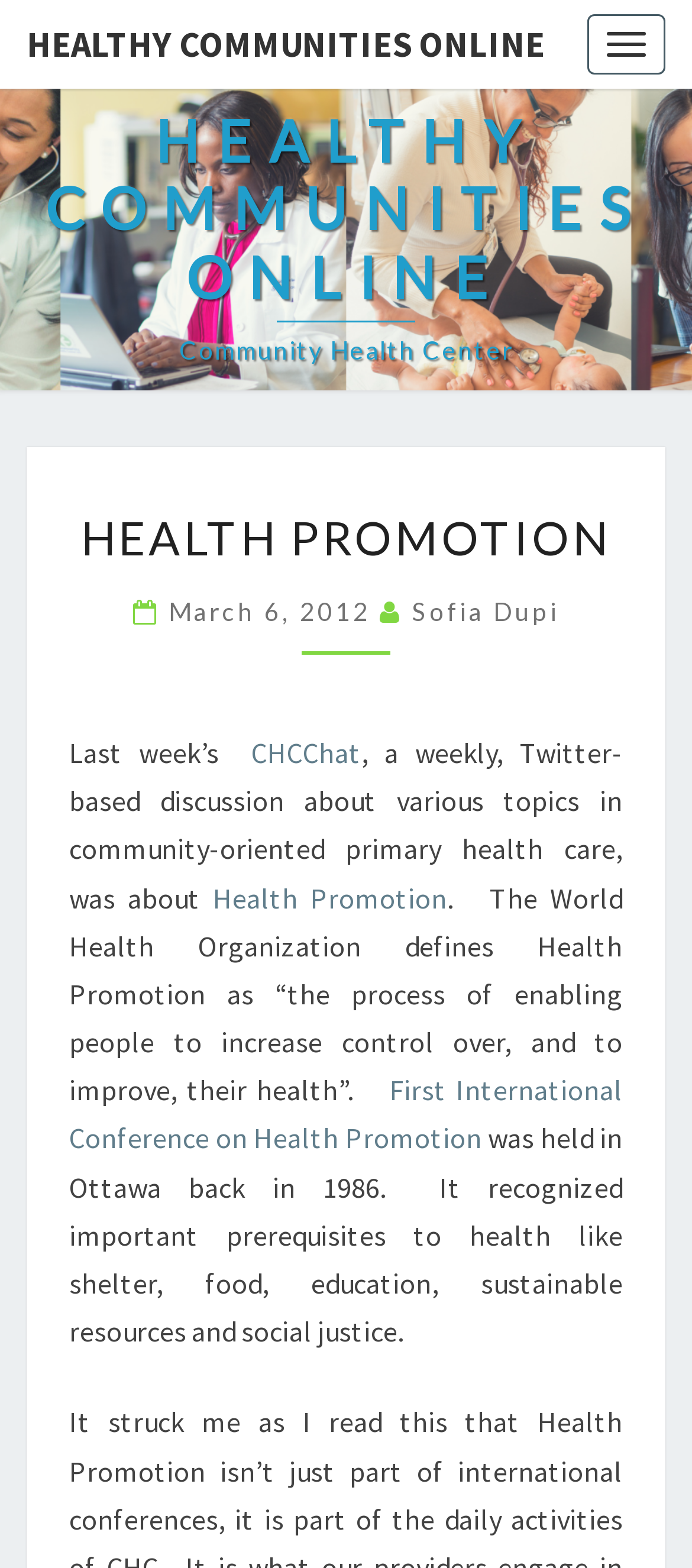Determine the bounding box coordinates of the region I should click to achieve the following instruction: "Read more about HEALTH PROMOTION". Ensure the bounding box coordinates are four float numbers between 0 and 1, i.e., [left, top, right, bottom].

[0.308, 0.561, 0.646, 0.583]